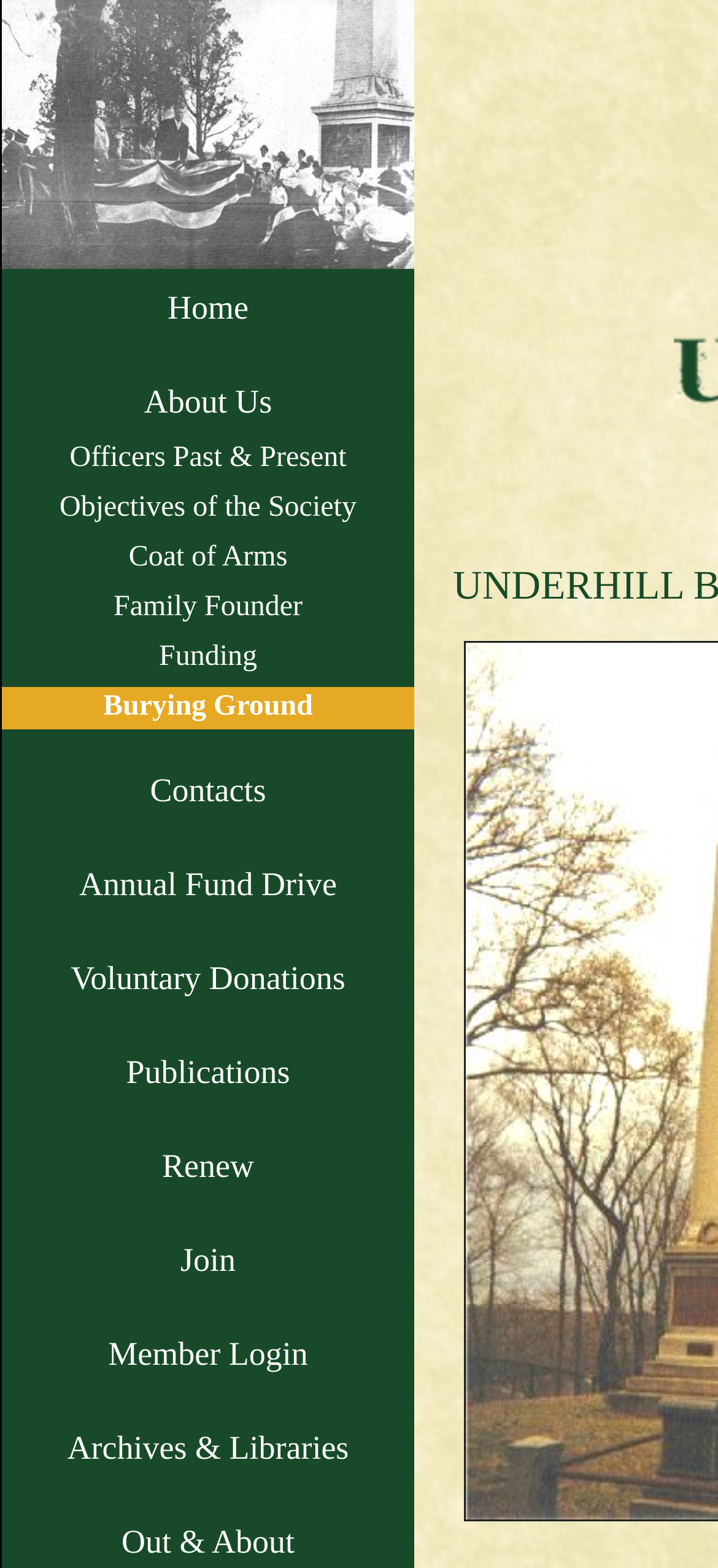Determine the coordinates of the bounding box that should be clicked to complete the instruction: "learn about the society's objectives". The coordinates should be represented by four float numbers between 0 and 1: [left, top, right, bottom].

[0.083, 0.314, 0.497, 0.334]